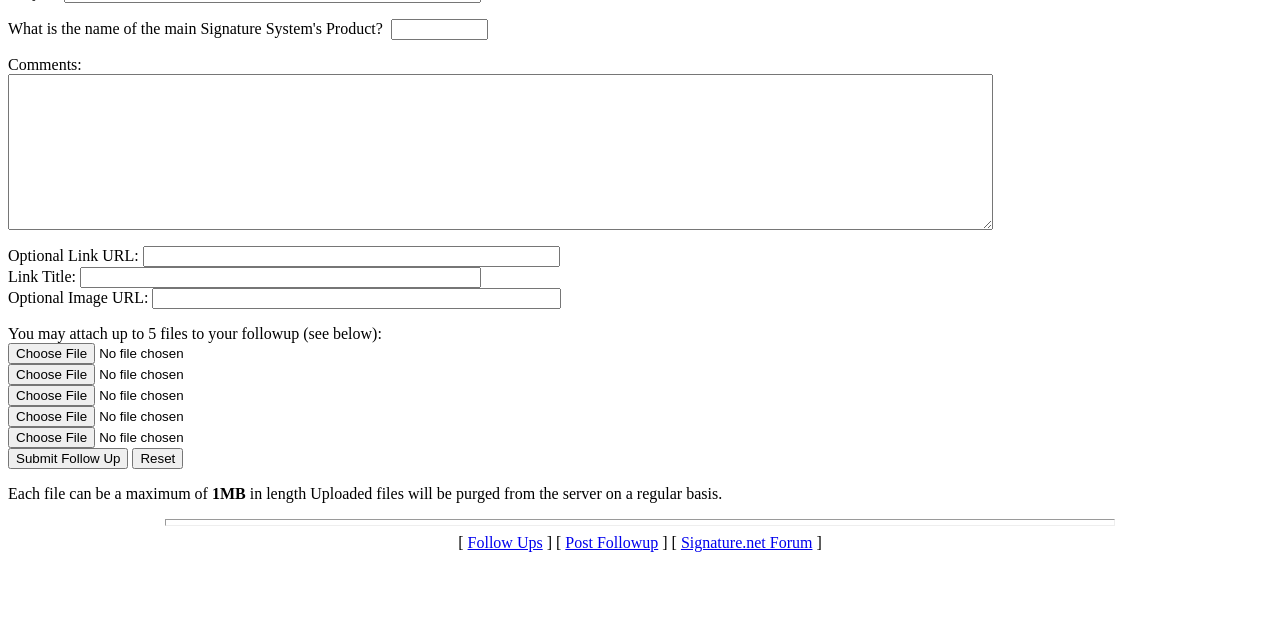Based on the element description, predict the bounding box coordinates (top-left x, top-left y, bottom-right x, bottom-right y) for the UI element in the screenshot: March 2017

None